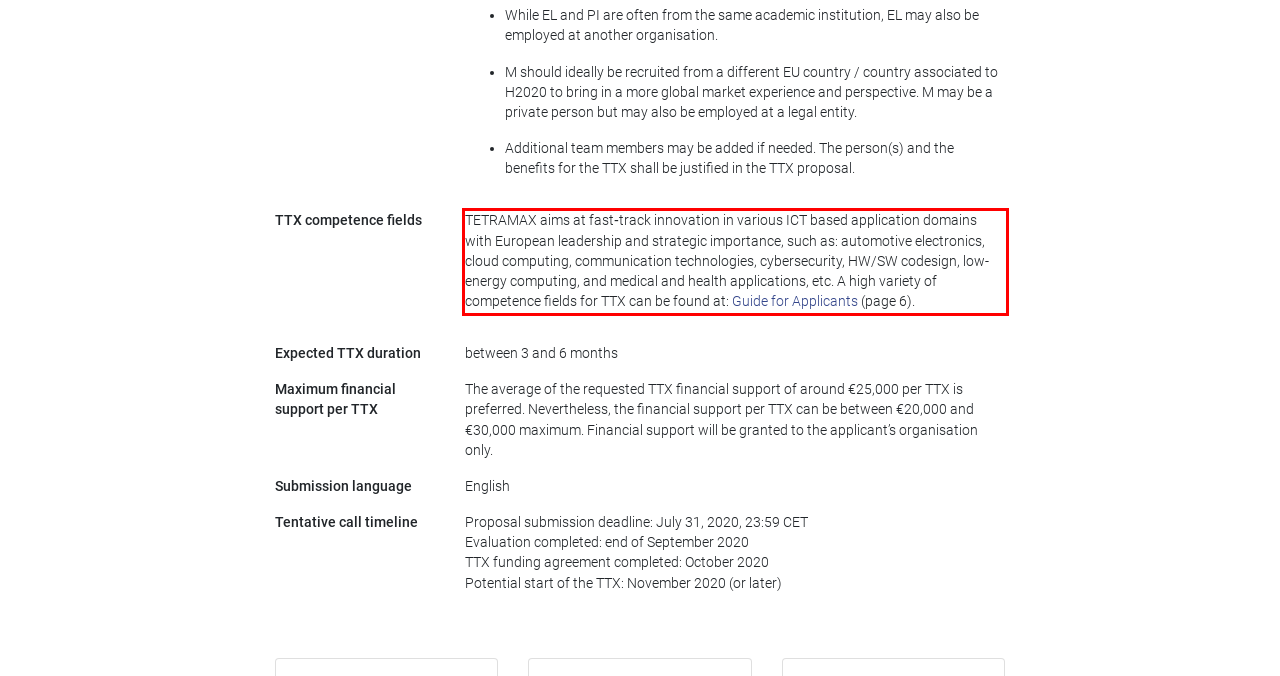Using OCR, extract the text content found within the red bounding box in the given webpage screenshot.

TETRAMAX aims at fast‐track innovation in various ICT based application domains with European leadership and strategic importance, such as: automotive electronics, cloud computing, communication technologies, cybersecurity, HW/SW codesign, low-energy computing, and medical and health applications, etc. A high variety of competence fields for TTX can be found at: Guide for Applicants (page 6).